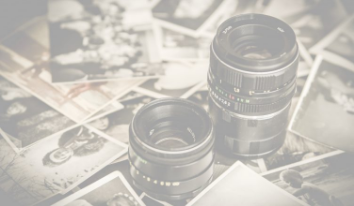Elaborate on the elements present in the image.

The image features two camera lenses, one larger and one smaller, positioned over a collection of scattered black-and-white photographs. The lenses, with their distinctive metallic finishes and focal length markings, suggest a passion for photography and capturing memories. The background of old photographs adds a nostalgic touch, evoking a sense of history and the stories behind each image. This composition beautifully illustrates the connection between the tools of photography and the memories they help preserve, highlighting the importance of both in documenting life’s moments. The soft focus creates a dreamlike quality, enhancing the vintage feel of the scene.